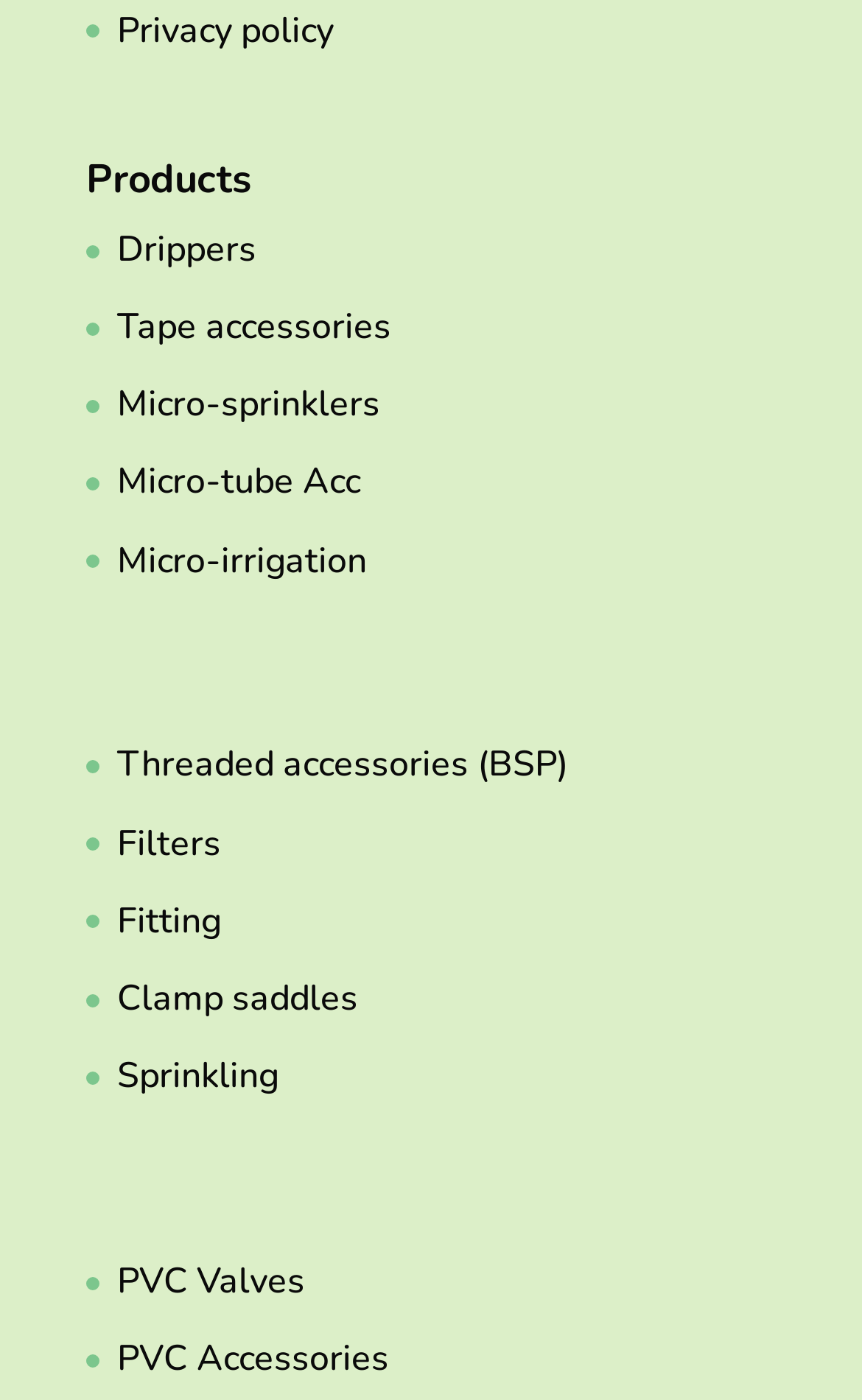Predict the bounding box of the UI element based on the description: "Micro-tube Acc⠀". The coordinates should be four float numbers between 0 and 1, formatted as [left, top, right, bottom].

[0.136, 0.327, 0.449, 0.362]